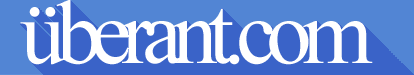Respond to the question below with a concise word or phrase:
What is the font color of the logo?

white